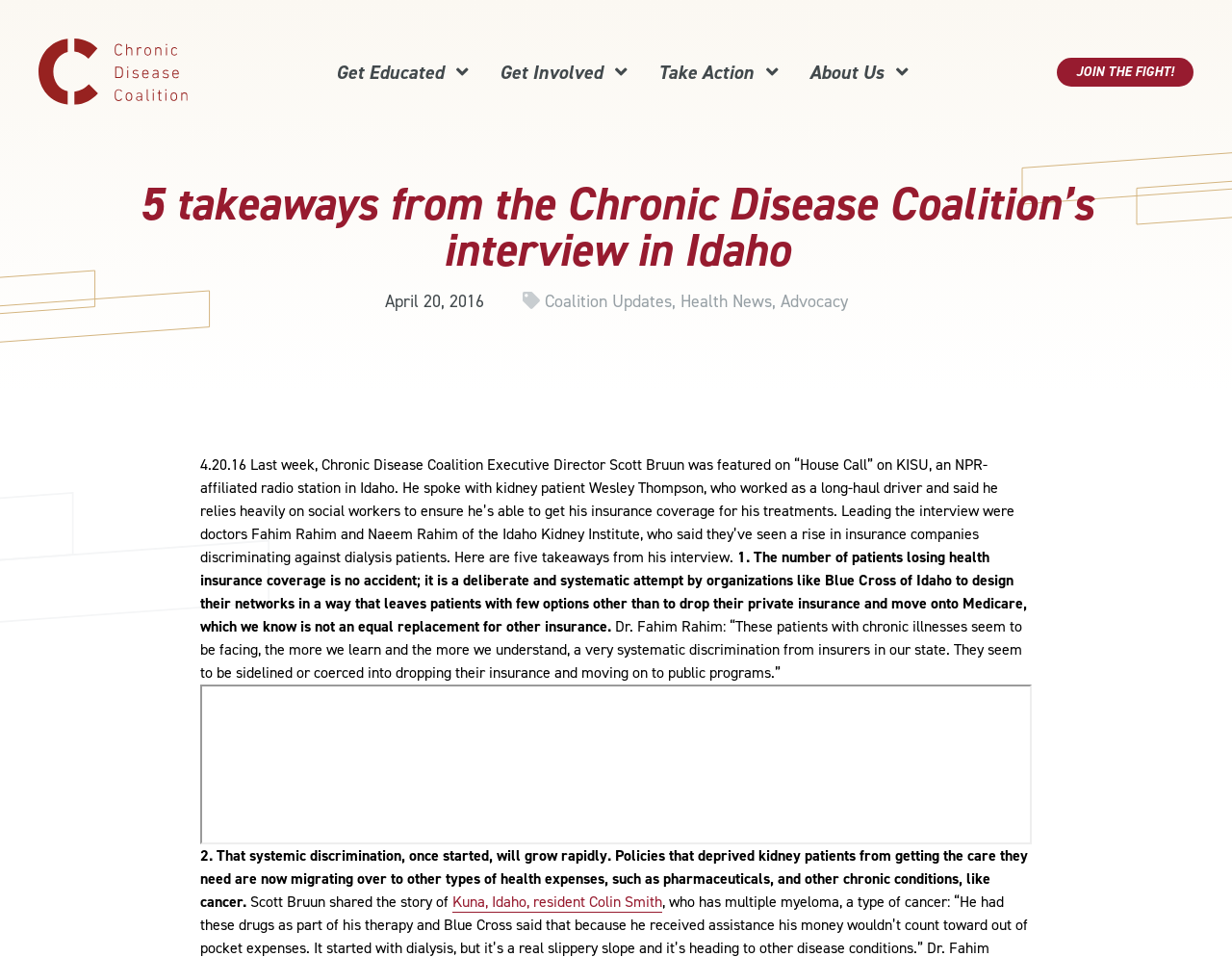Predict the bounding box coordinates of the UI element that matches this description: "Get Involved". The coordinates should be in the format [left, top, right, bottom] with each value between 0 and 1.

[0.405, 0.062, 0.509, 0.088]